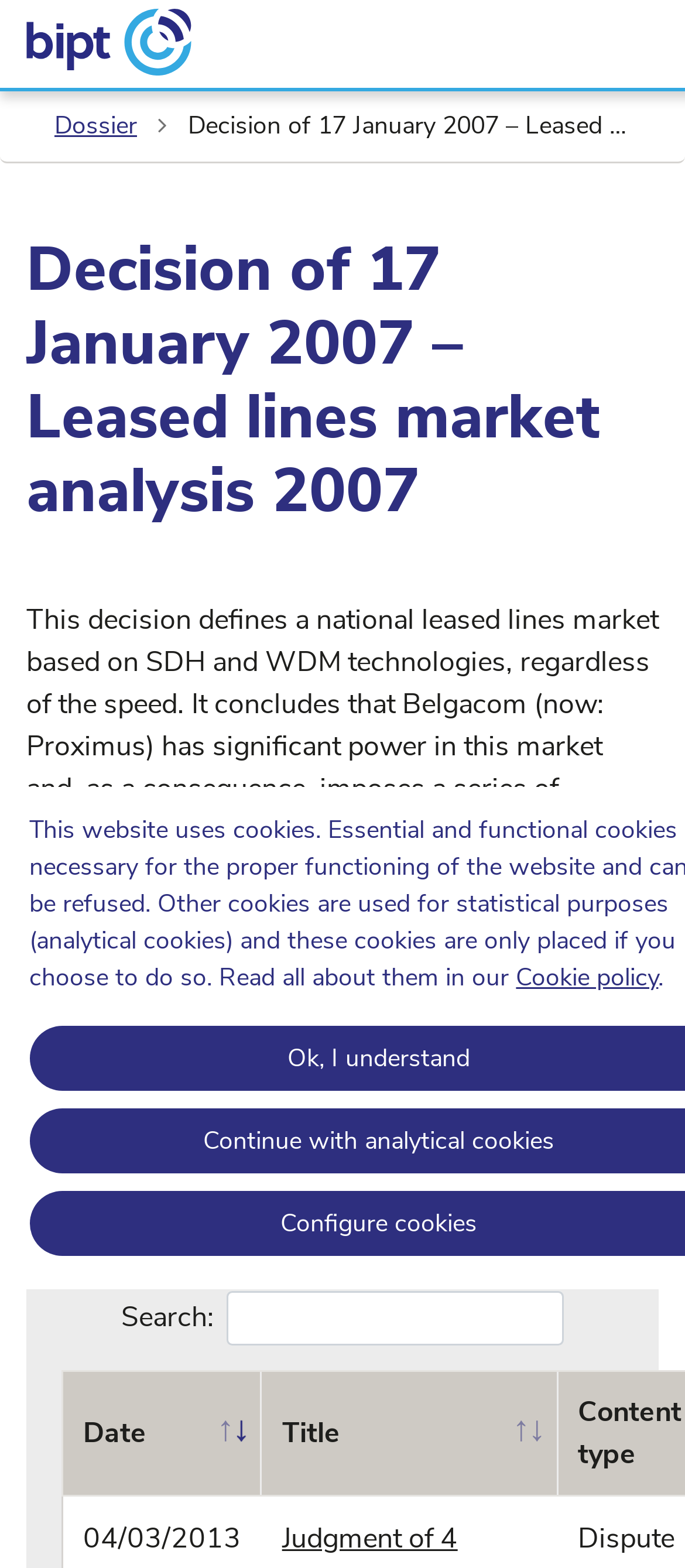Describe the webpage in detail, including text, images, and layout.

The webpage appears to be a decision document from BIPT, a regulatory body, dated January 17, 2007. At the top-left corner, there is a logo of BIPT, accompanied by a link to the BIPT website. Below the logo, there is a breadcrumb navigation element that spans the entire width of the page.

The main content of the page is divided into sections. The first section is a heading that reads "Decision of 17 January 2007 – Leased lines market analysis 2007". Below this heading, there is a paragraph of text that summarizes the decision, stating that it defines a national leased lines market based on SDH and WDM technologies and concludes that Belgacom (now: Proximus) has significant power in this market.

The next section is another paragraph of text that provides additional information about the decision, stating that it was annulled by the Brussels Court of Appeal in 2009, and that BIPT's appeal against this annulment was rejected in 2013. Below this, there is a third paragraph that mentions a renewal decision adopted by BIPT in 2010.

At the bottom of the page, there is a search function that allows users to search for specific information. The search function is accompanied by a table with two columns, labeled "Date" and "Title", which can be sorted in ascending order. There is also a clock icon at the very bottom of the page, but its purpose is unclear.

On the top-right corner of the page, there is a link to the cookie policy.